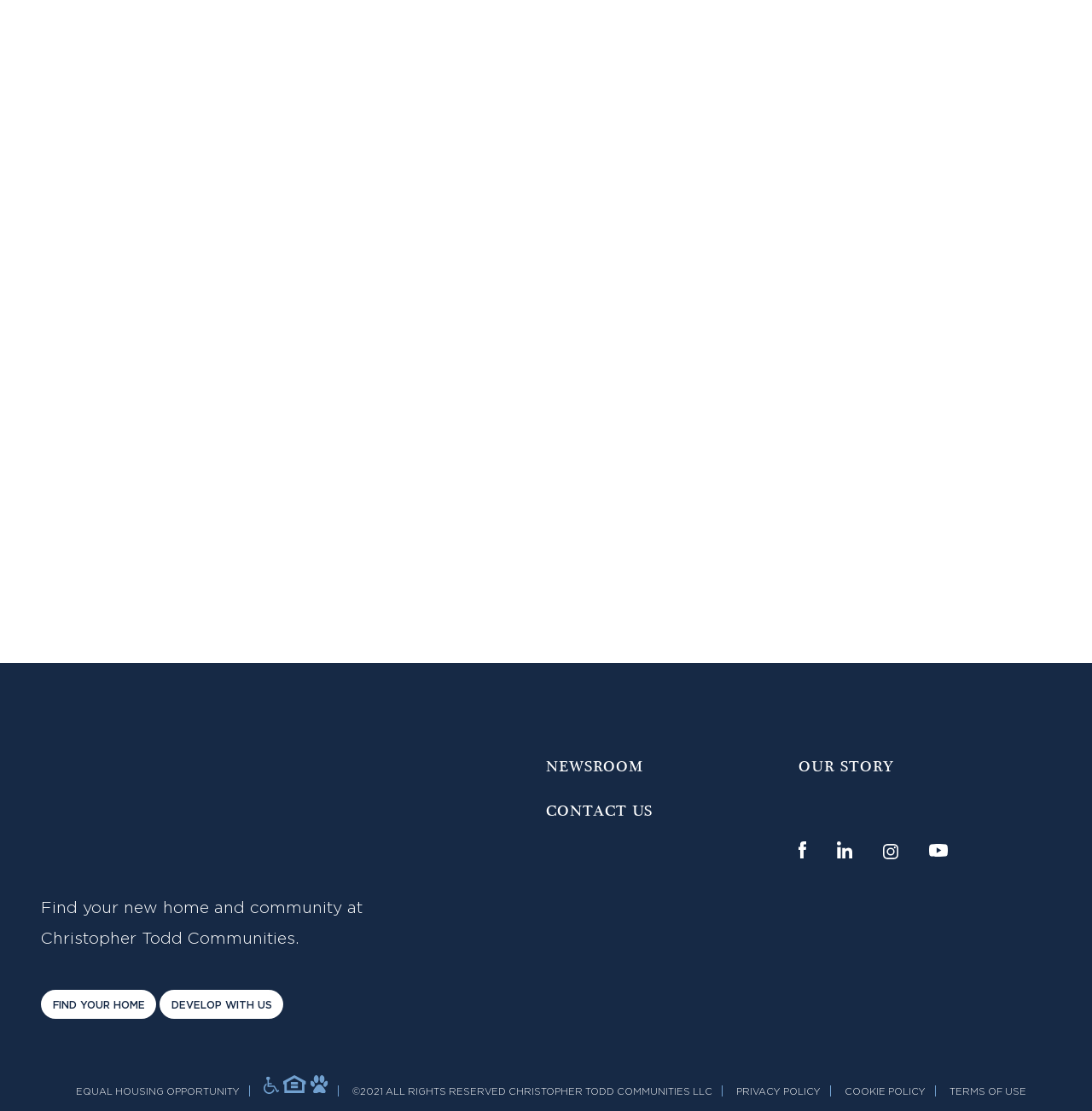Identify the bounding box coordinates of the area that should be clicked in order to complete the given instruction: "Click FIND YOUR HOME". The bounding box coordinates should be four float numbers between 0 and 1, i.e., [left, top, right, bottom].

[0.038, 0.891, 0.143, 0.917]